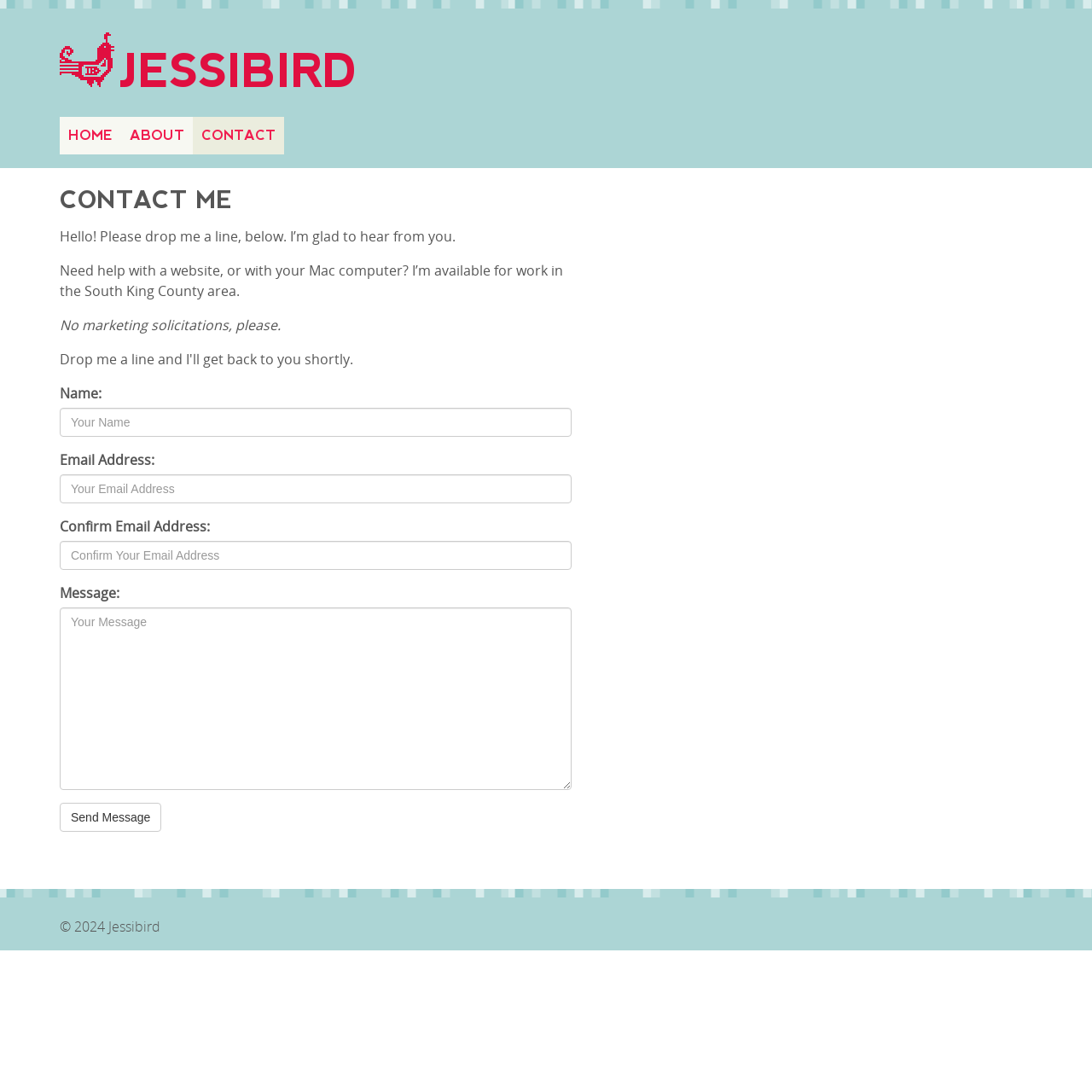Find the bounding box coordinates of the element to click in order to complete this instruction: "fill in the Name field". The bounding box coordinates must be four float numbers between 0 and 1, denoted as [left, top, right, bottom].

[0.055, 0.373, 0.523, 0.4]